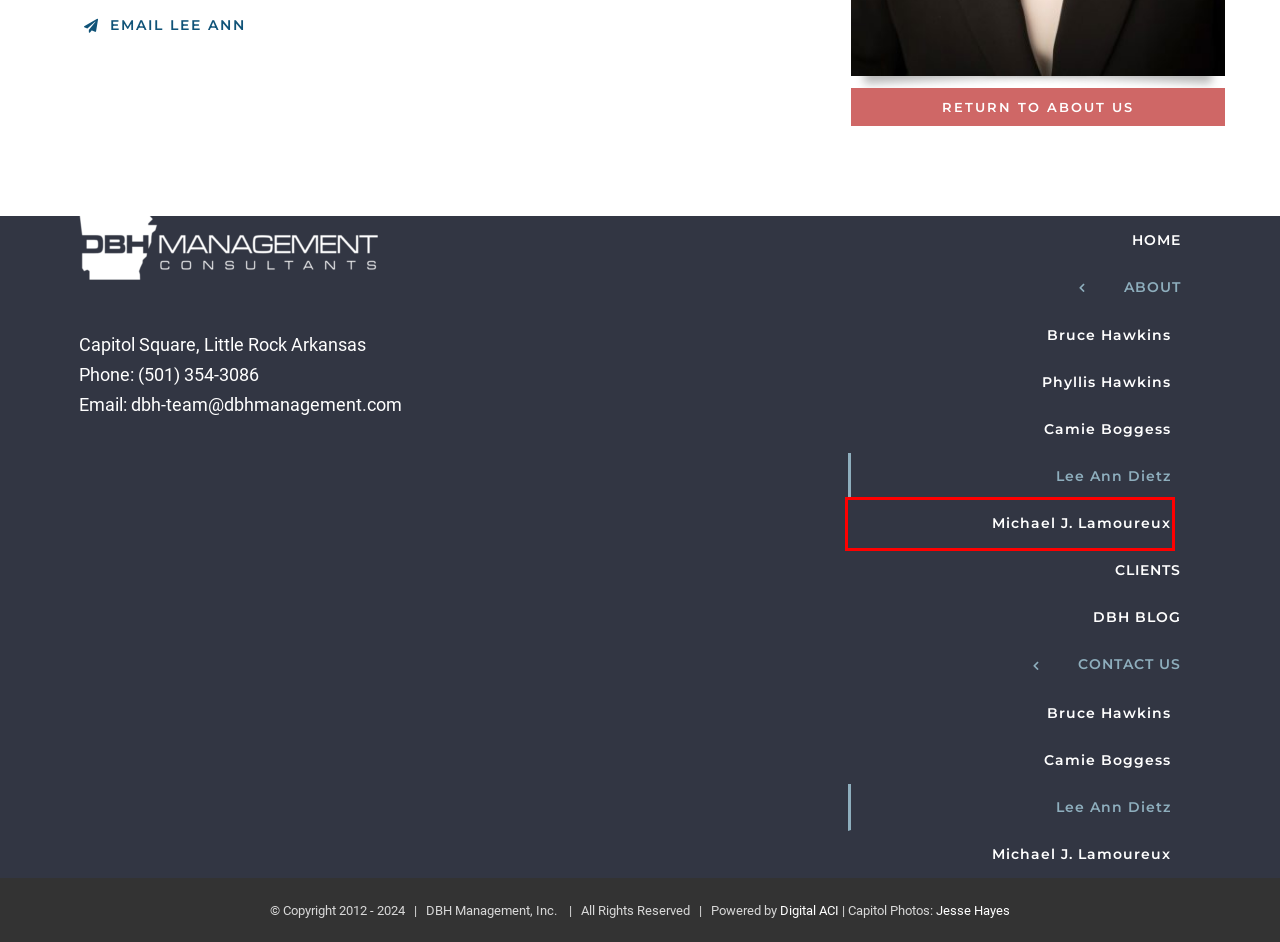Inspect the screenshot of a webpage with a red rectangle bounding box. Identify the webpage description that best corresponds to the new webpage after clicking the element inside the bounding box. Here are the candidates:
A. Camie Boggess - DBH Management
B. ABOUT - DBH Management
C. DBH BLOG - DBH Management
D. HOME - DBH Management
E. Michael J. Lamoureux - DBH Management
F. Phyllis Hawkins - DBH Management
G. CONTACT US - DBH Management
H. Bruce Hawkins - DBH Management

E